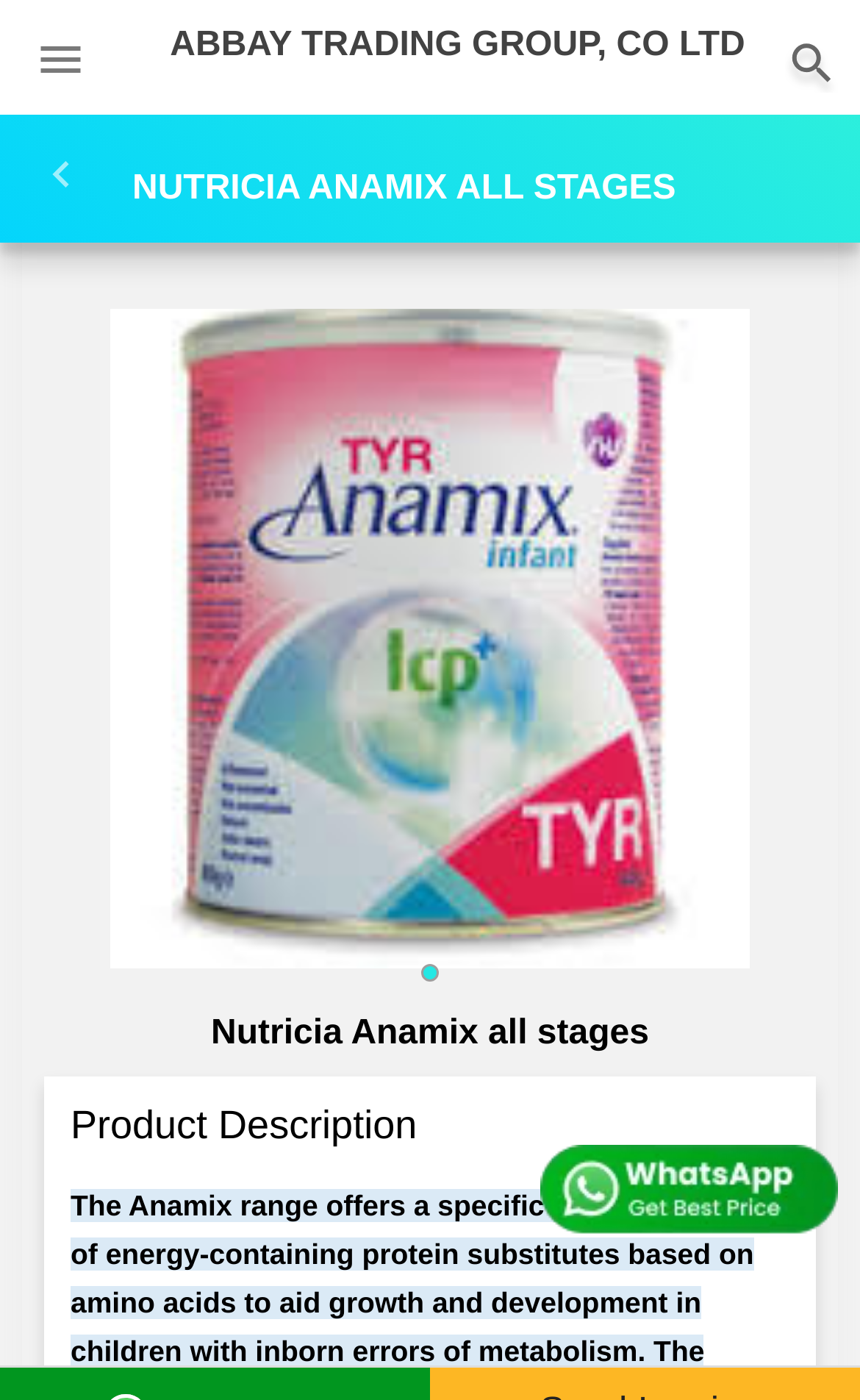Please respond in a single word or phrase: 
What is the section title below the product image?

Product Description